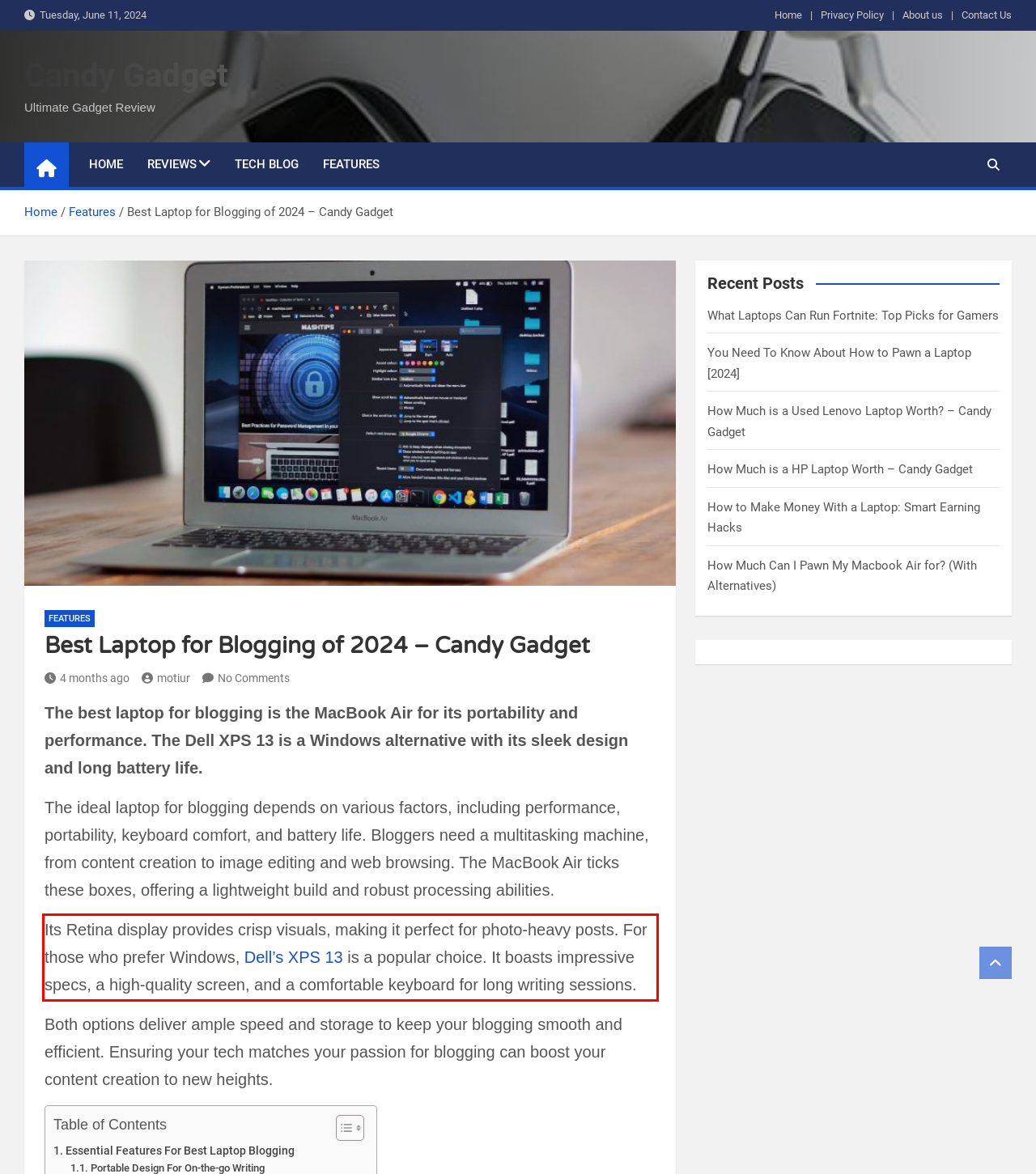Using the provided webpage screenshot, recognize the text content in the area marked by the red bounding box.

Its Retina display provides crisp visuals, making it perfect for photo-heavy posts. For those who prefer Windows, Dell’s XPS 13 is a popular choice. It boasts impressive specs, a high-quality screen, and a comfortable keyboard for long writing sessions.